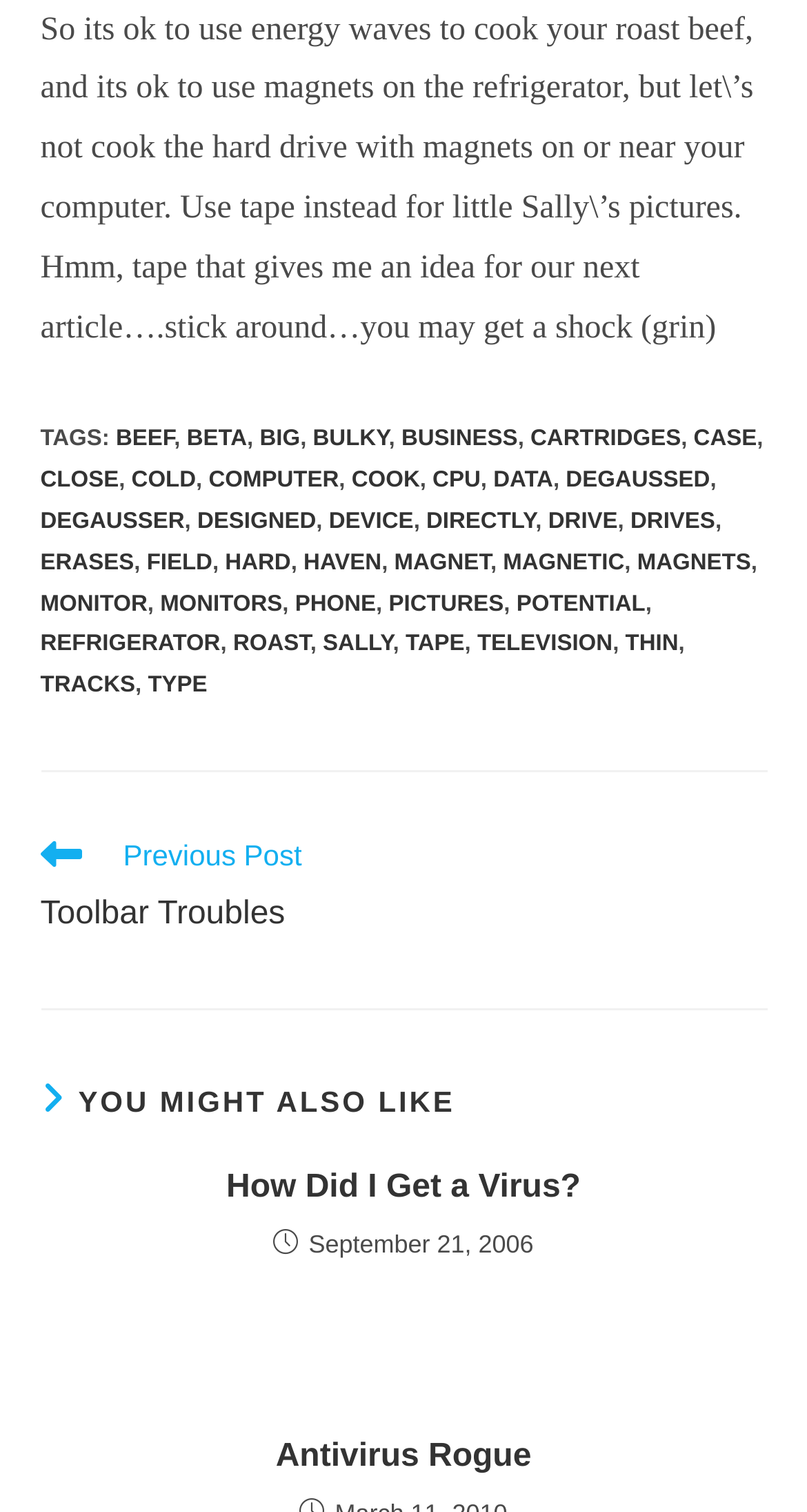From the webpage screenshot, predict the bounding box coordinates (top-left x, top-left y, bottom-right x, bottom-right y) for the UI element described here: Antivirus Rogue

[0.081, 0.949, 0.919, 0.979]